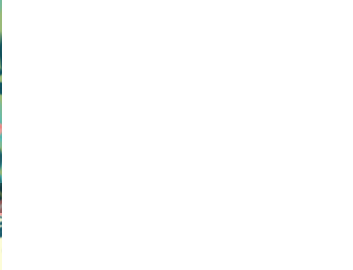Write a descriptive caption for the image, covering all notable aspects.

The image features a prominent checkmark symbol, typically associated with approval, success, or completion. This visual element emphasizes the positive nature of the message it accompanies, which likely relates to an application or a task being successfully fulfilled. The surrounding context suggests that this image may be part of a call to action, encouraging viewers to complete a process, such as submitting a resume or application. This aligns with Ten Ren's Tea's hiring announcement, enhancing the overall theme of engagement and opportunity within the business.